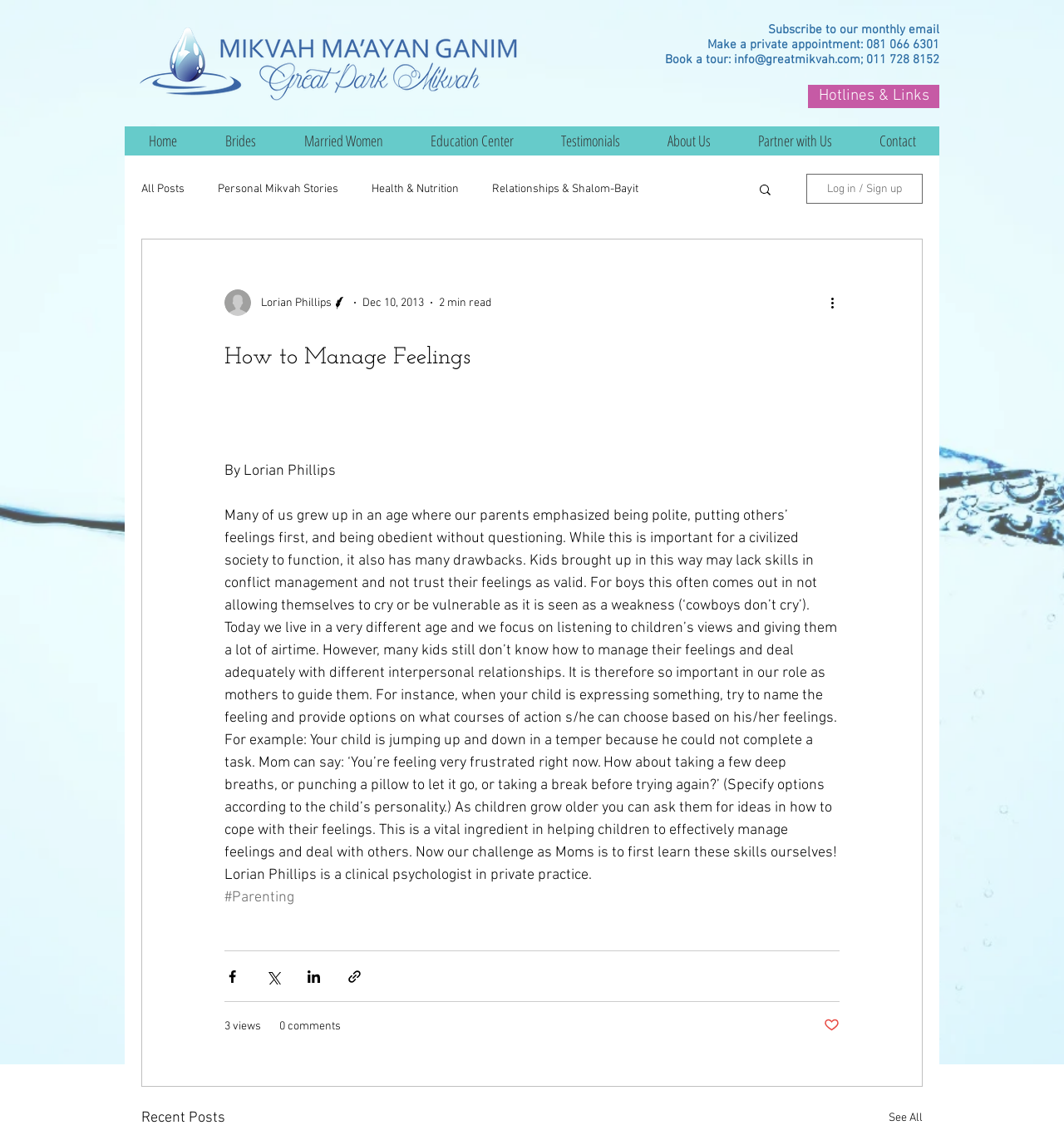Provide a single word or phrase answer to the question: 
How many views does the article have?

3 views